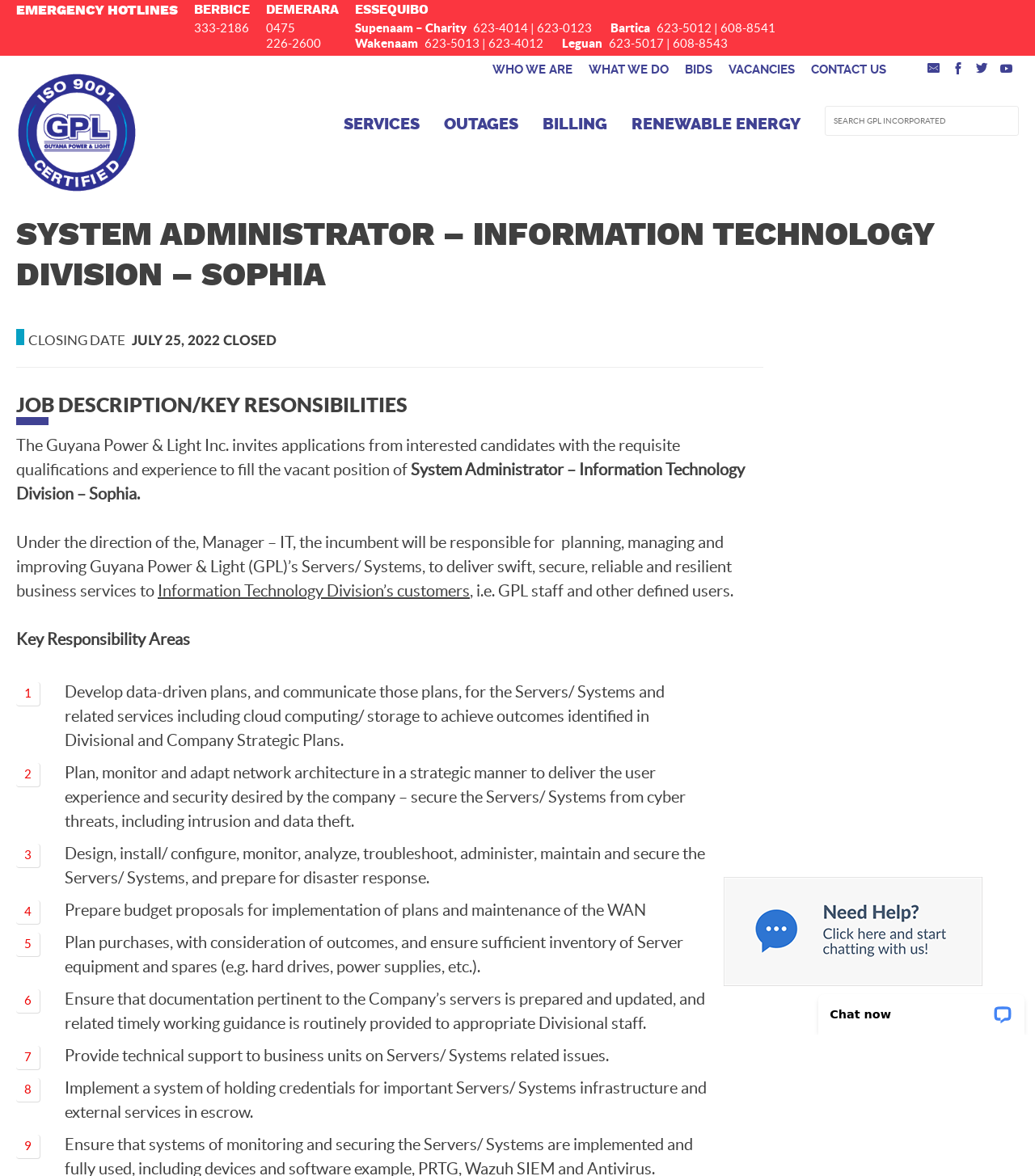Analyze the image and provide a detailed answer to the question: What is the closing date for the job application?

I found the answer by looking at the section with the 'CLOSING DATE' heading, which specifies the date as 'JULY 25, 2022'.